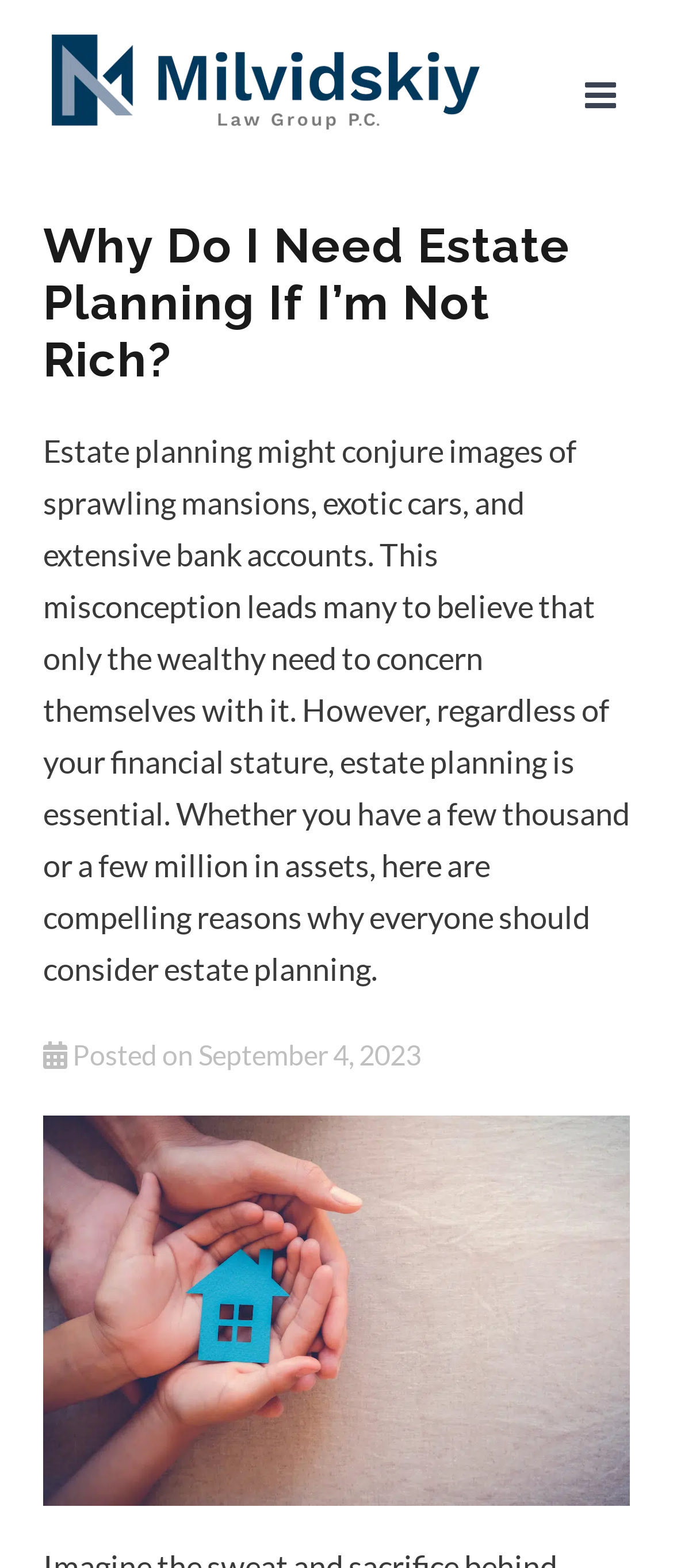Craft a detailed narrative of the webpage's structure and content.

The webpage is about estate planning, with a focus on debunking the misconception that it's only necessary for the wealthy. At the top left of the page, there is a logo of the Milvidskiy Law Group P.C. accompanied by a link. On the top right, there is a toggle button for the mobile menu. 

Below the logo, there is a heading that reads "Why Do I Need Estate Planning If I’m Not Rich?" which is centered at the top of the page. Underneath the heading, there is a paragraph of text that explains the importance of estate planning, regardless of one's financial situation. The text is divided into two parts, with the first part describing the common misconception about estate planning and the second part emphasizing its importance for everyone.

Further down the page, there is a timestamp indicating that the article was posted on September 4, 2023. Below the timestamp, there is an image related to estate planning, which takes up a significant portion of the page. The image is positioned at the bottom center of the page.